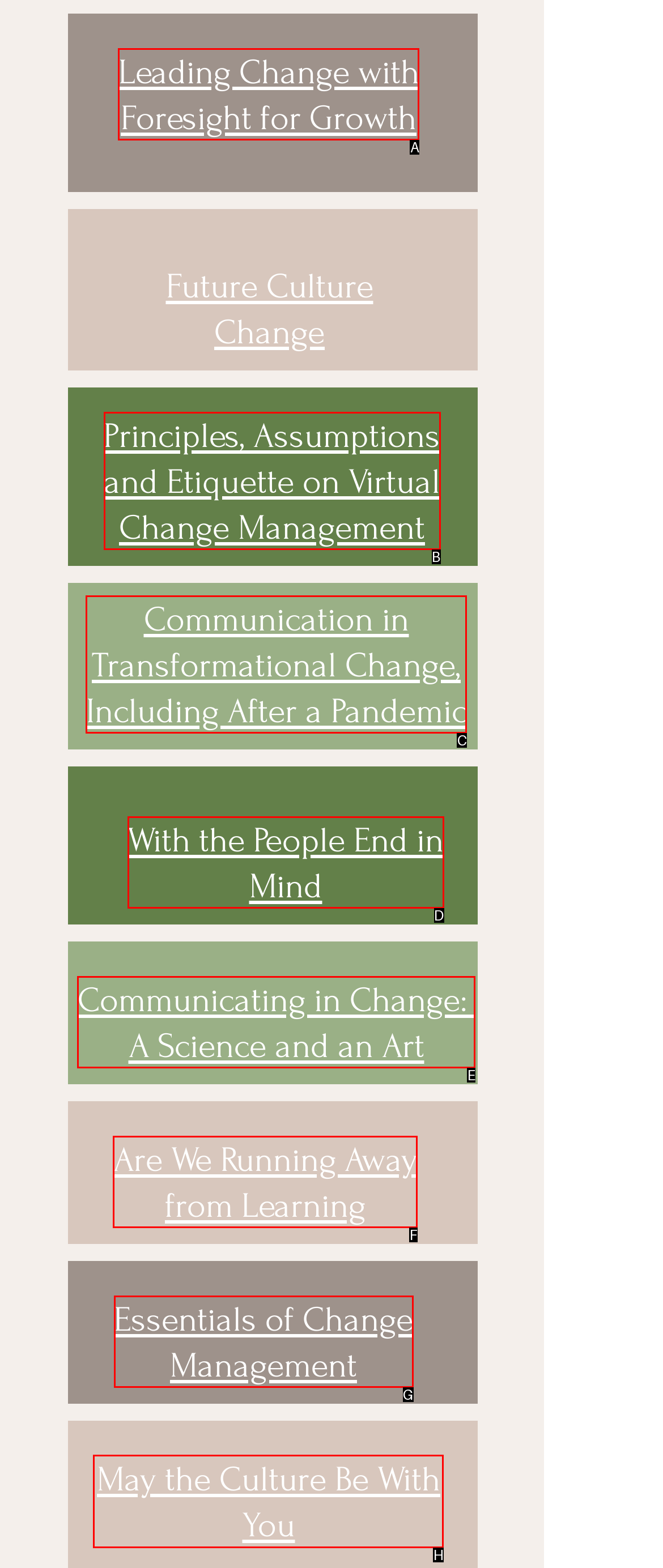Tell me which letter corresponds to the UI element that should be clicked to fulfill this instruction: Discover May the Culture Be With You
Answer using the letter of the chosen option directly.

H